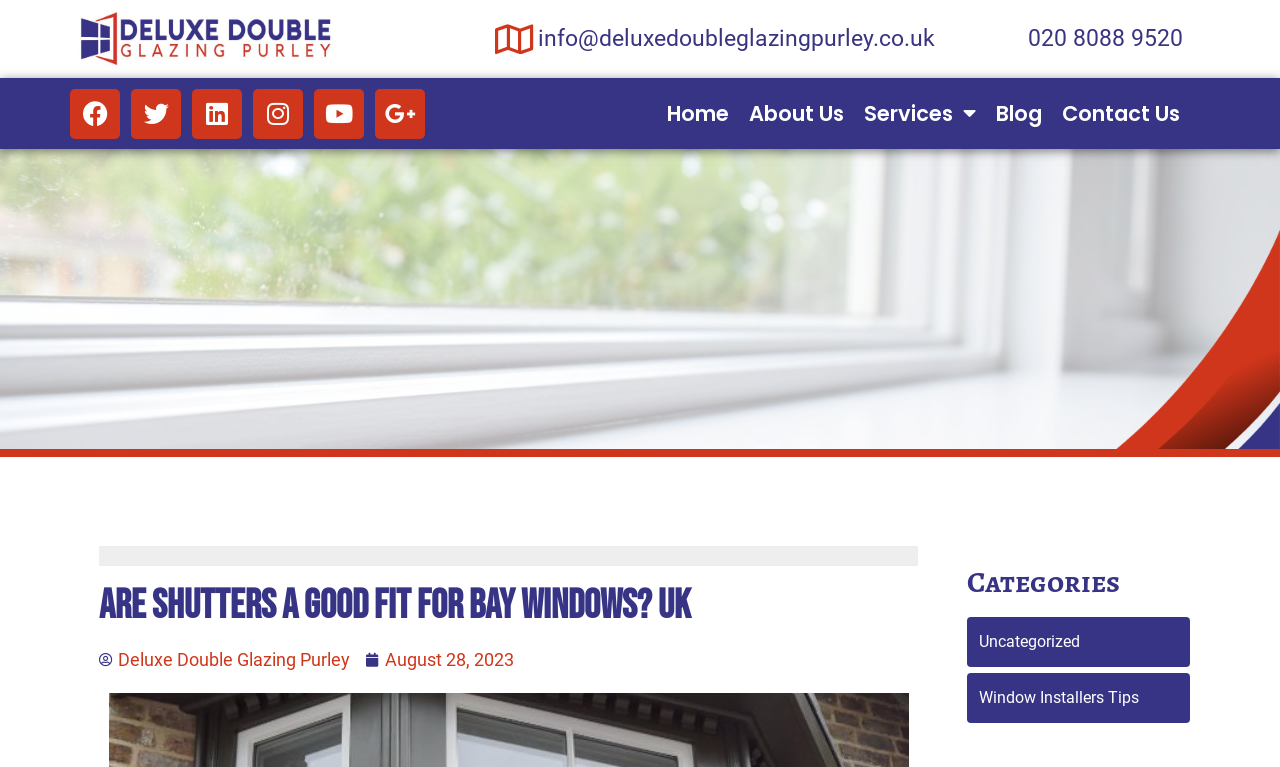Please find the bounding box coordinates of the element that you should click to achieve the following instruction: "Add to cart". The coordinates should be presented as four float numbers between 0 and 1: [left, top, right, bottom].

None